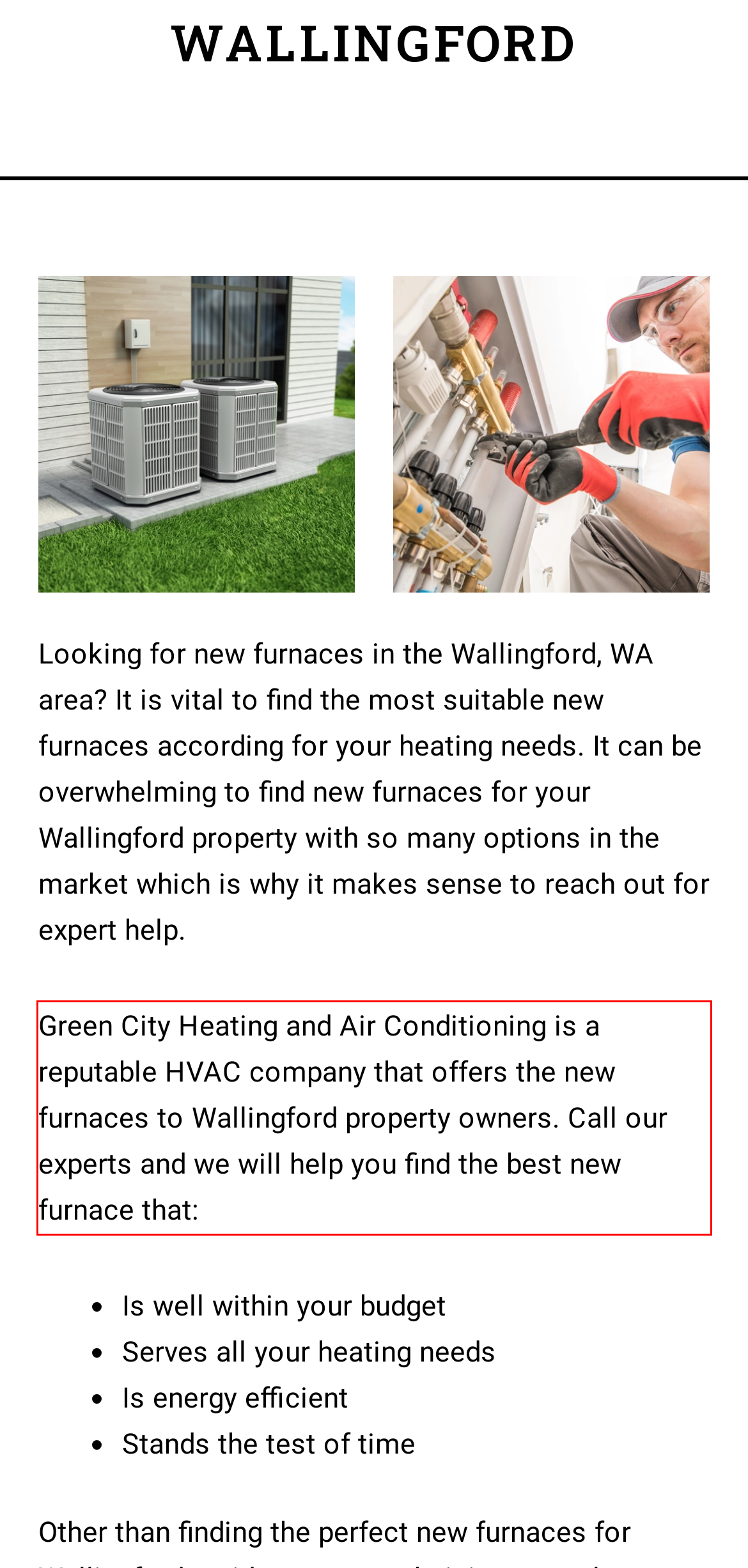By examining the provided screenshot of a webpage, recognize the text within the red bounding box and generate its text content.

Green City Heating and Air Conditioning is a reputable HVAC company that offers the new furnaces to Wallingford property owners. Call our experts and we will help you find the best new furnace that: